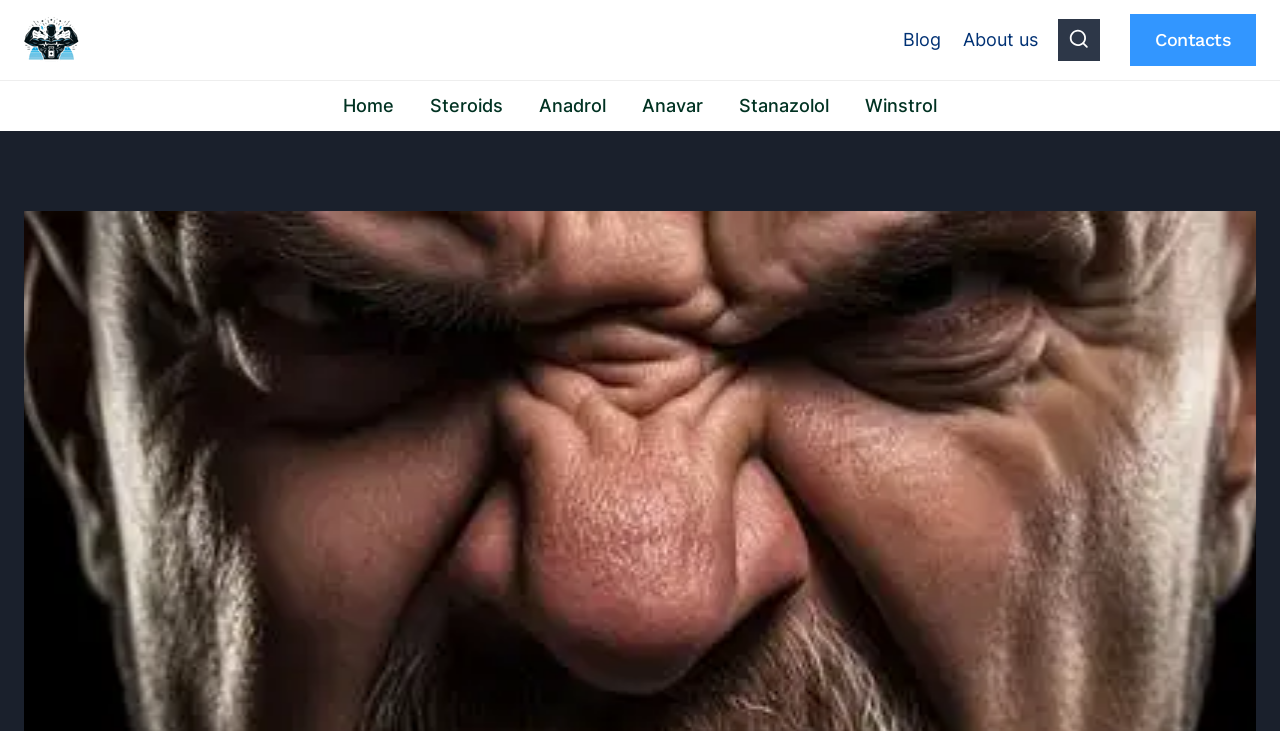Please predict the bounding box coordinates of the element's region where a click is necessary to complete the following instruction: "visit blog". The coordinates should be represented by four float numbers between 0 and 1, i.e., [left, top, right, bottom].

[0.697, 0.02, 0.744, 0.089]